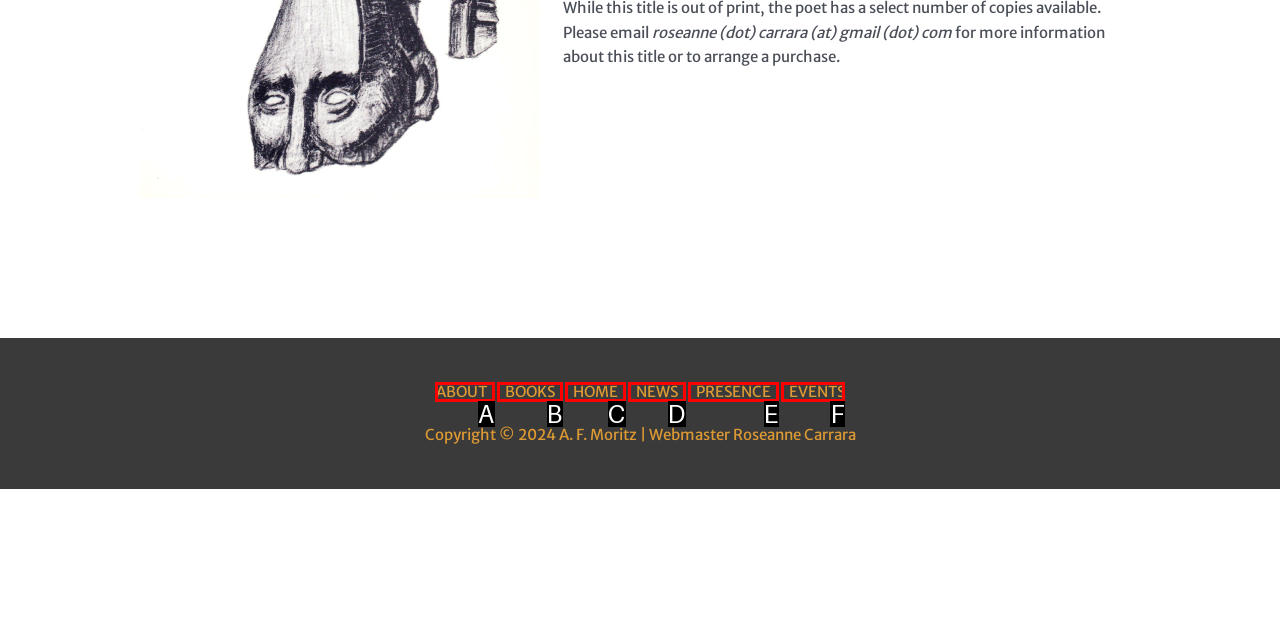Based on the description: 316.776.4601, select the HTML element that best fits. Reply with the letter of the correct choice from the options given.

None